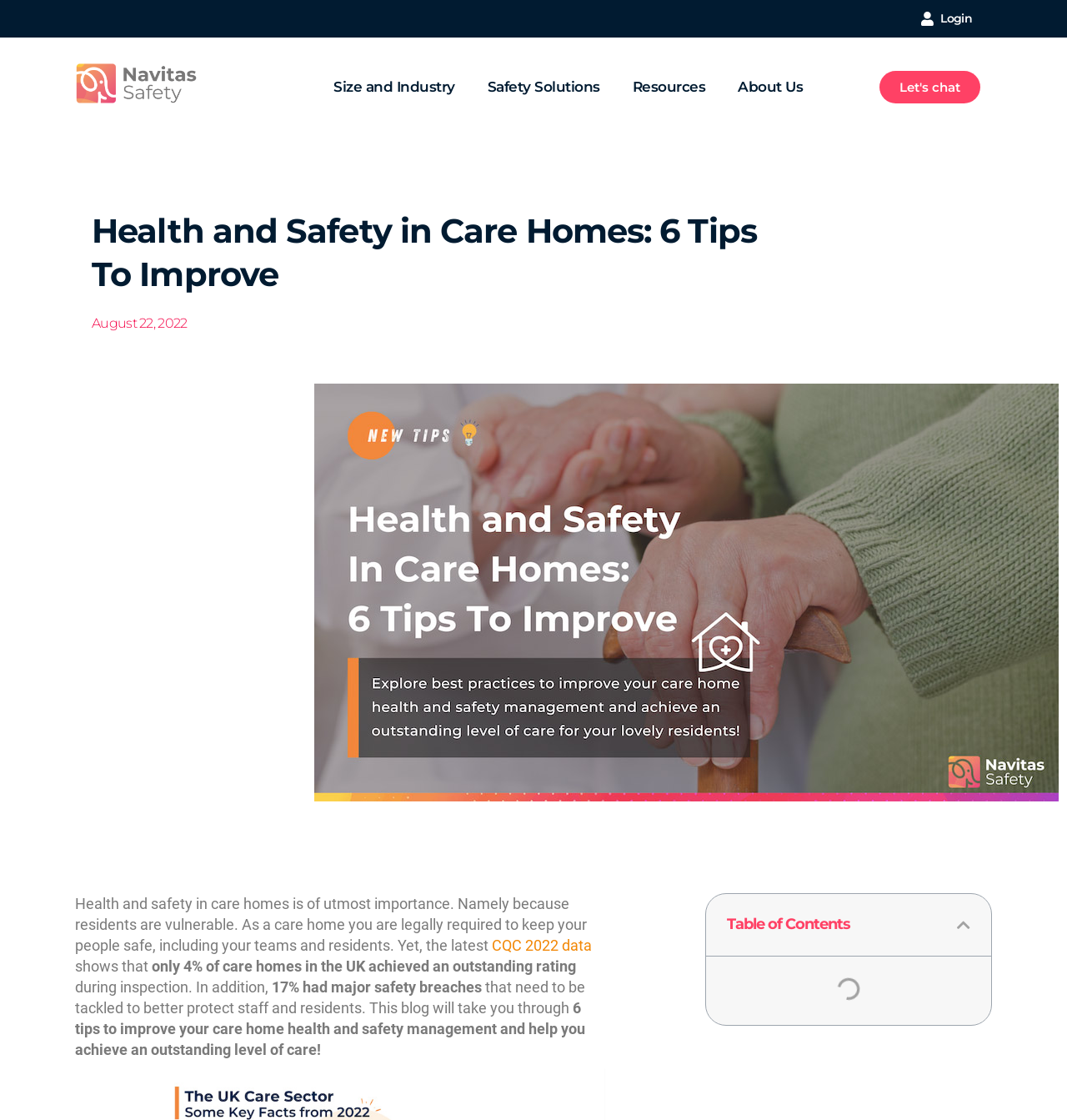Identify the bounding box for the given UI element using the description provided. Coordinates should be in the format (top-left x, top-left y, bottom-right x, bottom-right y) and must be between 0 and 1. Here is the description: Login

[0.855, 0.007, 0.911, 0.026]